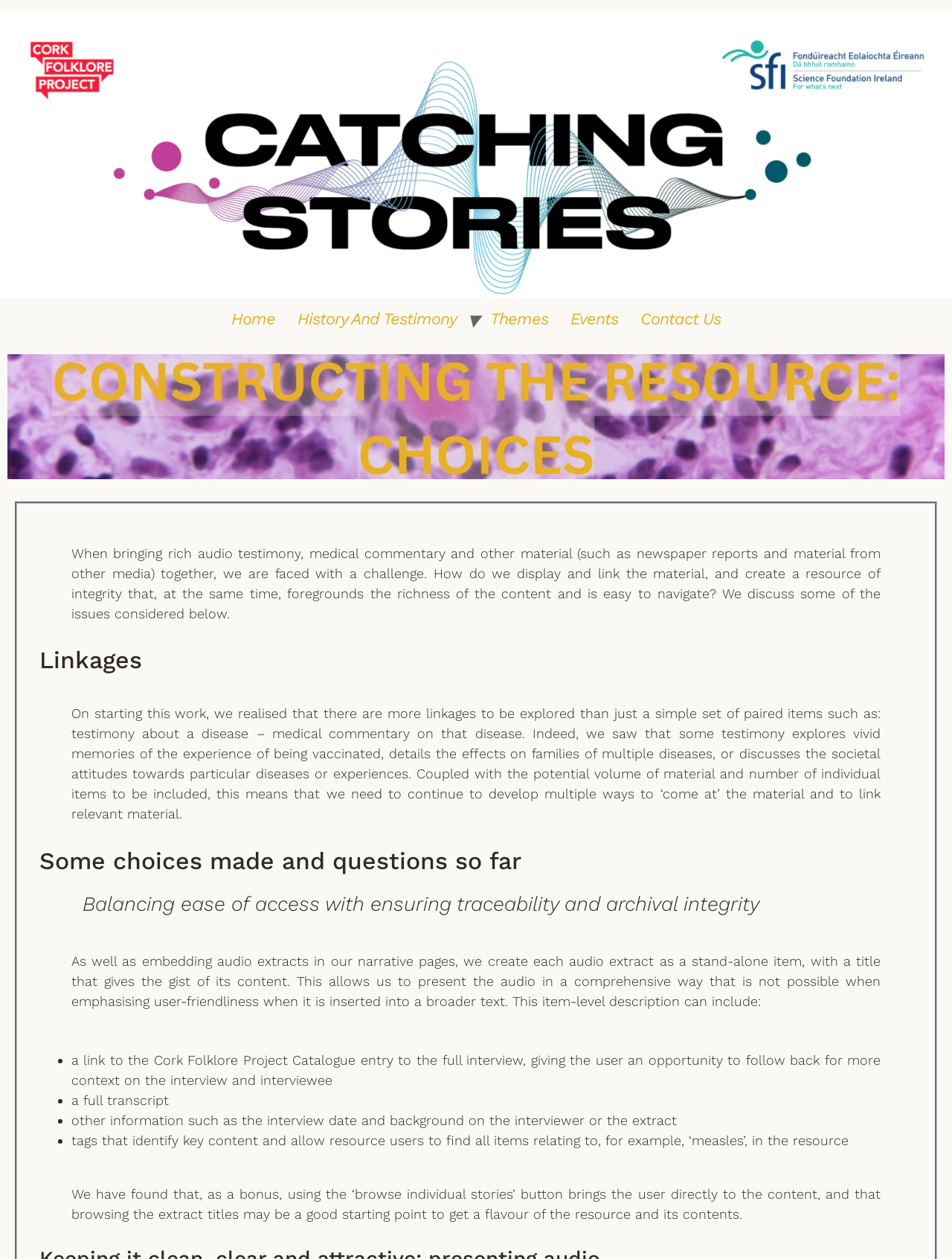What is the benefit of using the 'browse individual stories' button?
Please answer the question as detailed as possible based on the image.

According to the webpage, using the 'browse individual stories' button brings the user directly to the content, which suggests that it provides a convenient and efficient way to access the resource's contents.